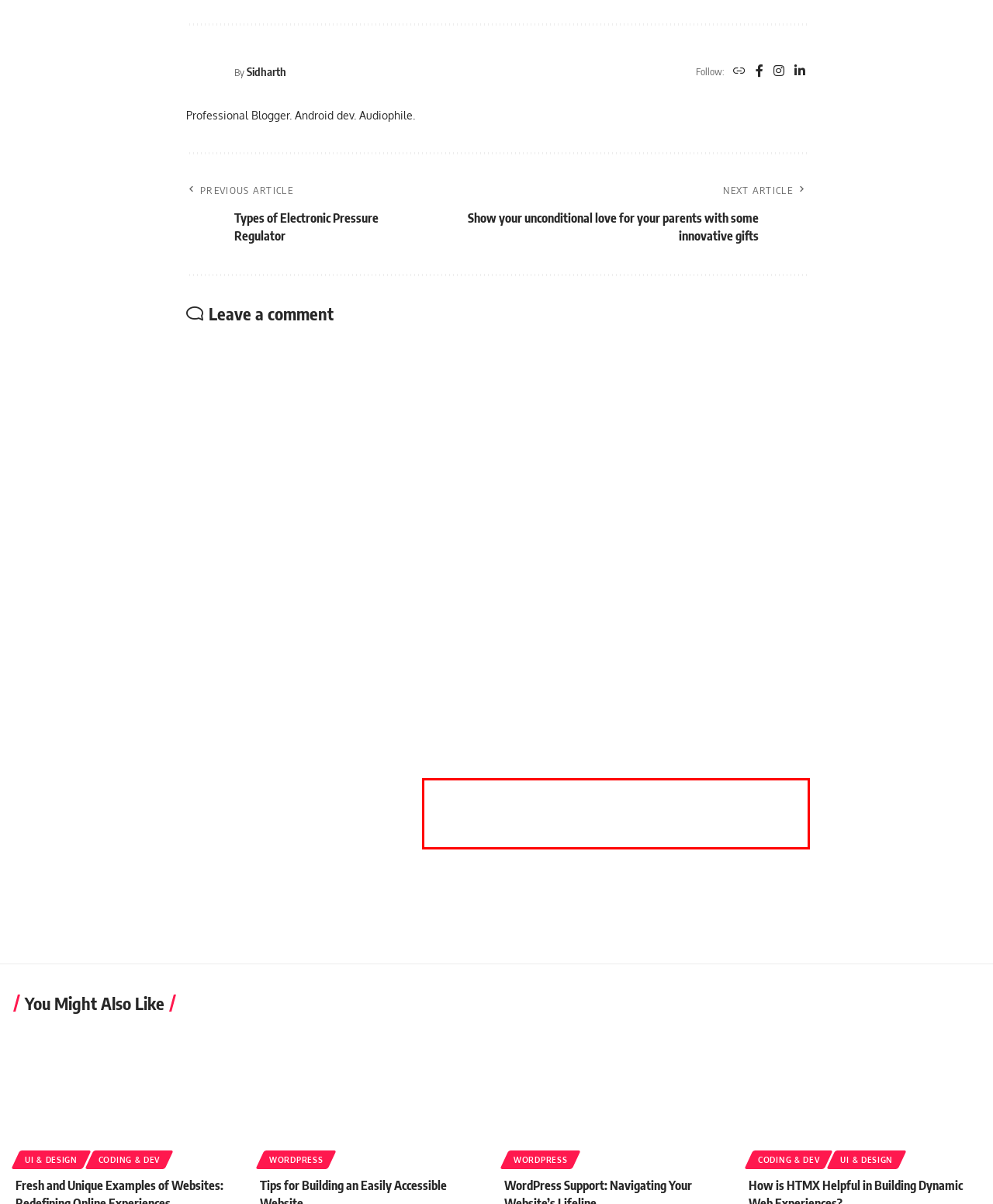You are presented with a screenshot of a webpage containing a red bounding box around an element. Determine which webpage description best describes the new webpage after clicking on the highlighted element. Here are the candidates:
A. Submit Guest Post - TechBii
B. Tips For Building An Easily Accessible Website
C. SEO Archives - TechBii
D. Types Of Electronic Pressure Regulator
E. Tech Stuff Archives - TechBii
F. Coding & Dev Archives - TechBii
G. Show Your Unconditional Love For Your Parents With Some Innovative Gifts
H. Sidharth - TechBii

G